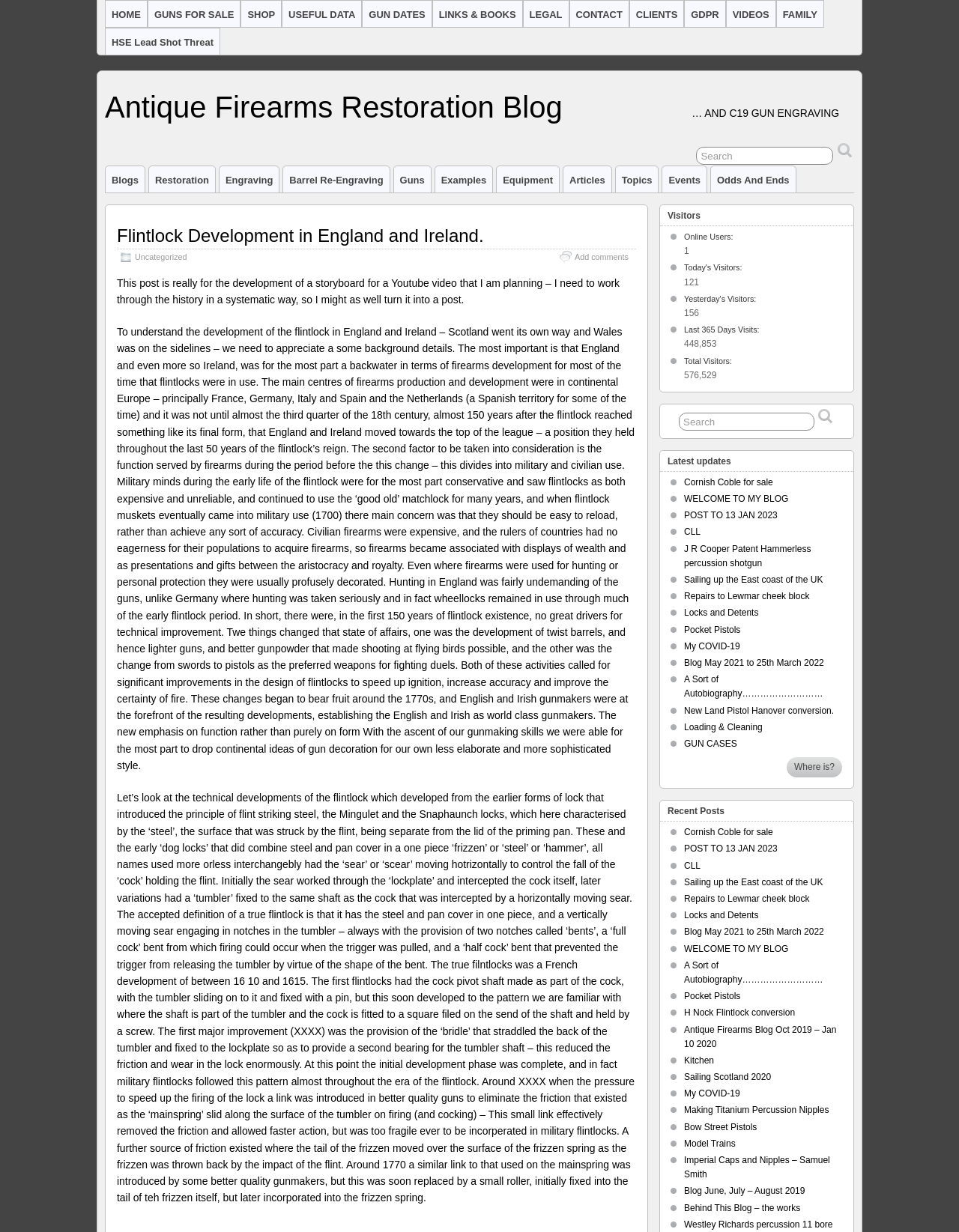Pinpoint the bounding box coordinates of the element to be clicked to execute the instruction: "View comments".

None